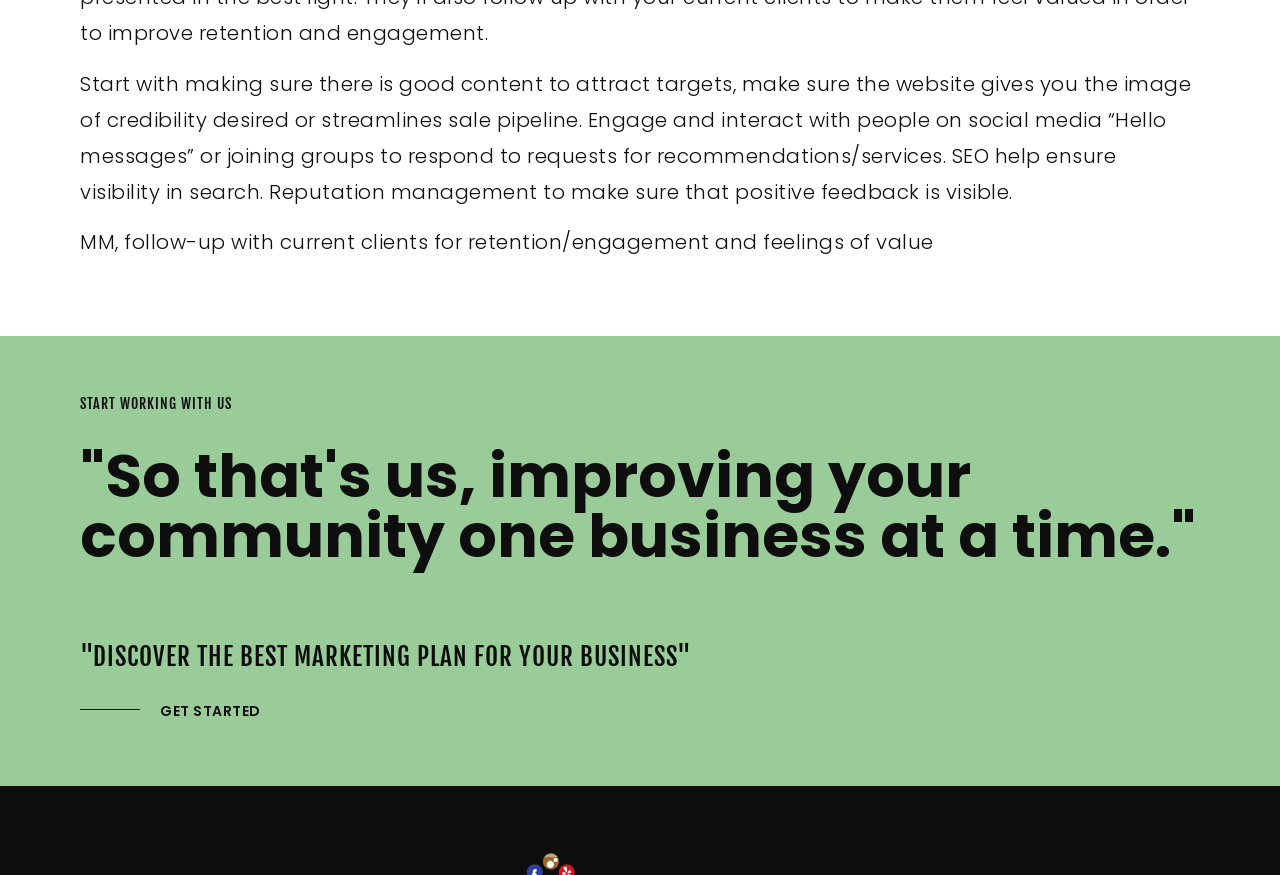Provide the bounding box coordinates for the UI element described in this sentence: "0 comments". The coordinates should be four float values between 0 and 1, i.e., [left, top, right, bottom].

None